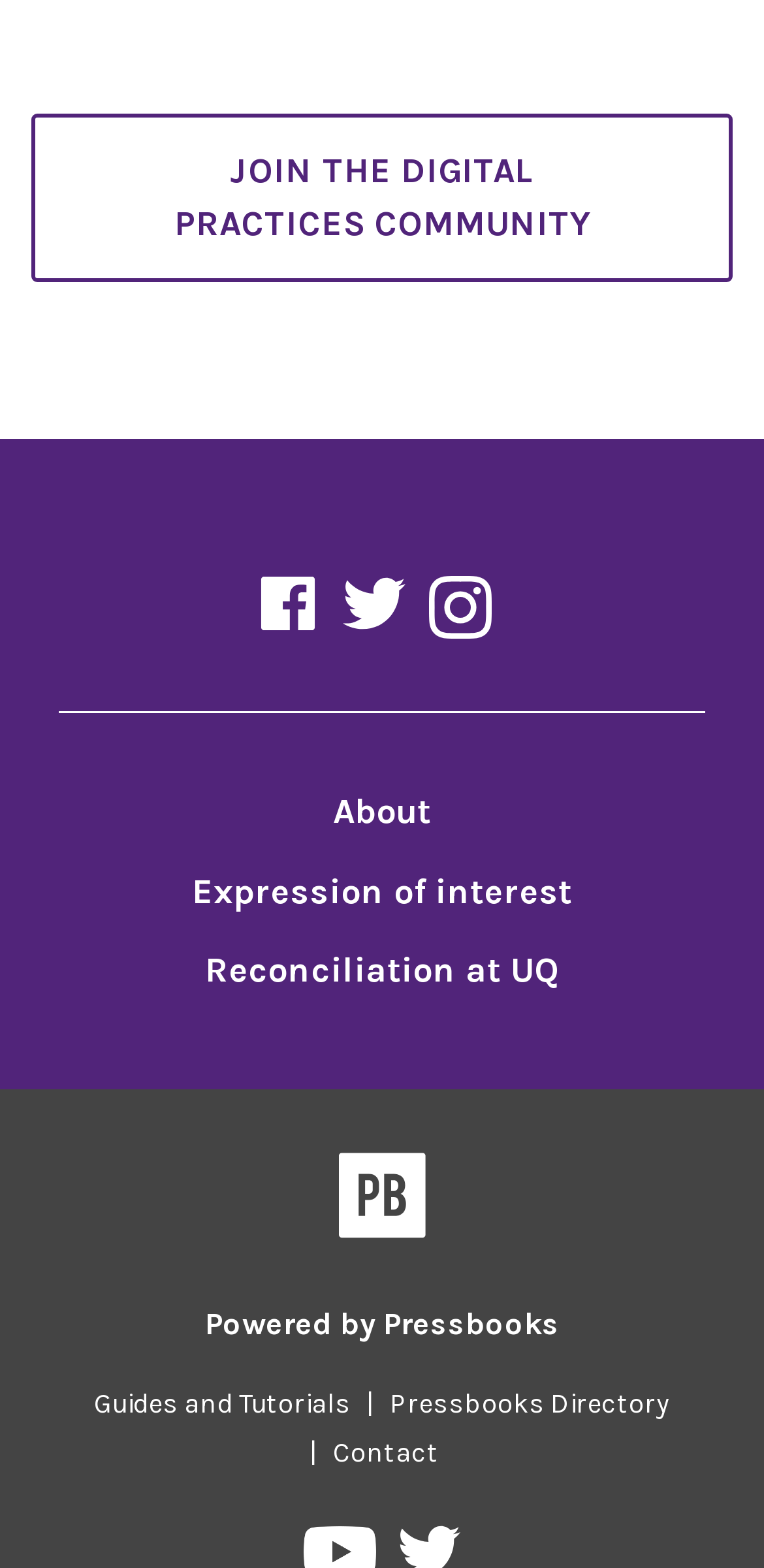From the webpage screenshot, identify the region described by About. Provide the bounding box coordinates as (top-left x, top-left y, bottom-right x, bottom-right y), with each value being a floating point number between 0 and 1.

[0.436, 0.504, 0.564, 0.532]